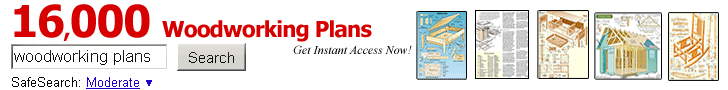Present an elaborate depiction of the scene captured in the image.

The image showcases a search bar prominently displayed over a bold, attention-grabbing title that reads "16,000 Woodworking Plans." Accompanied by the search input field and a search button, this layout suggests a resource-rich platform dedicated to woodworking enthusiasts and hobbyists. To the right, a series of thumbnails depict various woodworking diagrams and plans, indicating the wide range of projects available. The call to action, "Get Instant Access Now!" highlights the site's emphasis on providing immediate resources and information. This visual suite is designed to inspire creativity and facilitate woodworking craftsmanship through a comprehensive online guide.